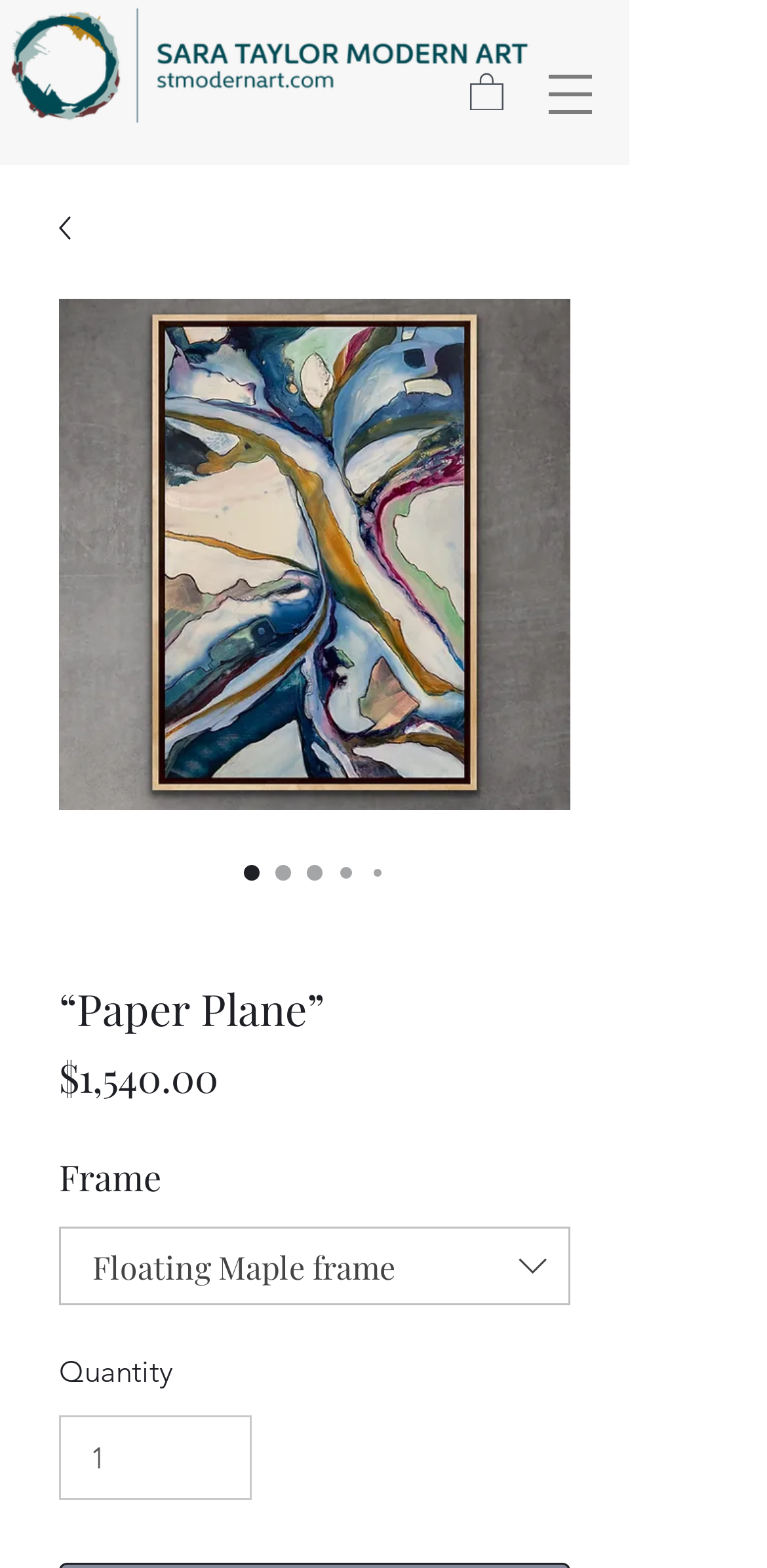Reply to the question with a single word or phrase:
What is the name of the artist who created the artwork?

Sara Taylor